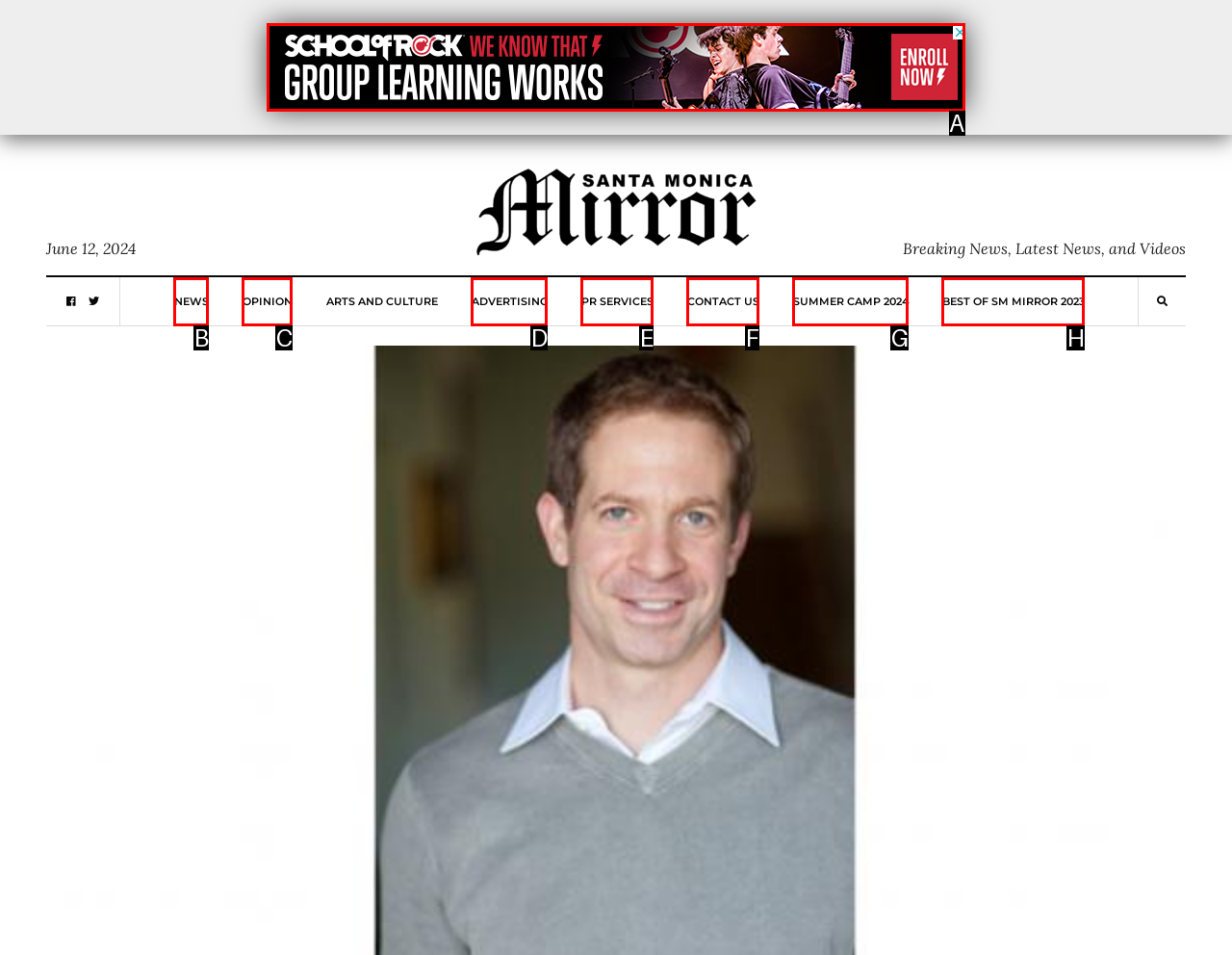Determine the letter of the UI element I should click on to complete the task: Close the advertisement from the provided choices in the screenshot.

A